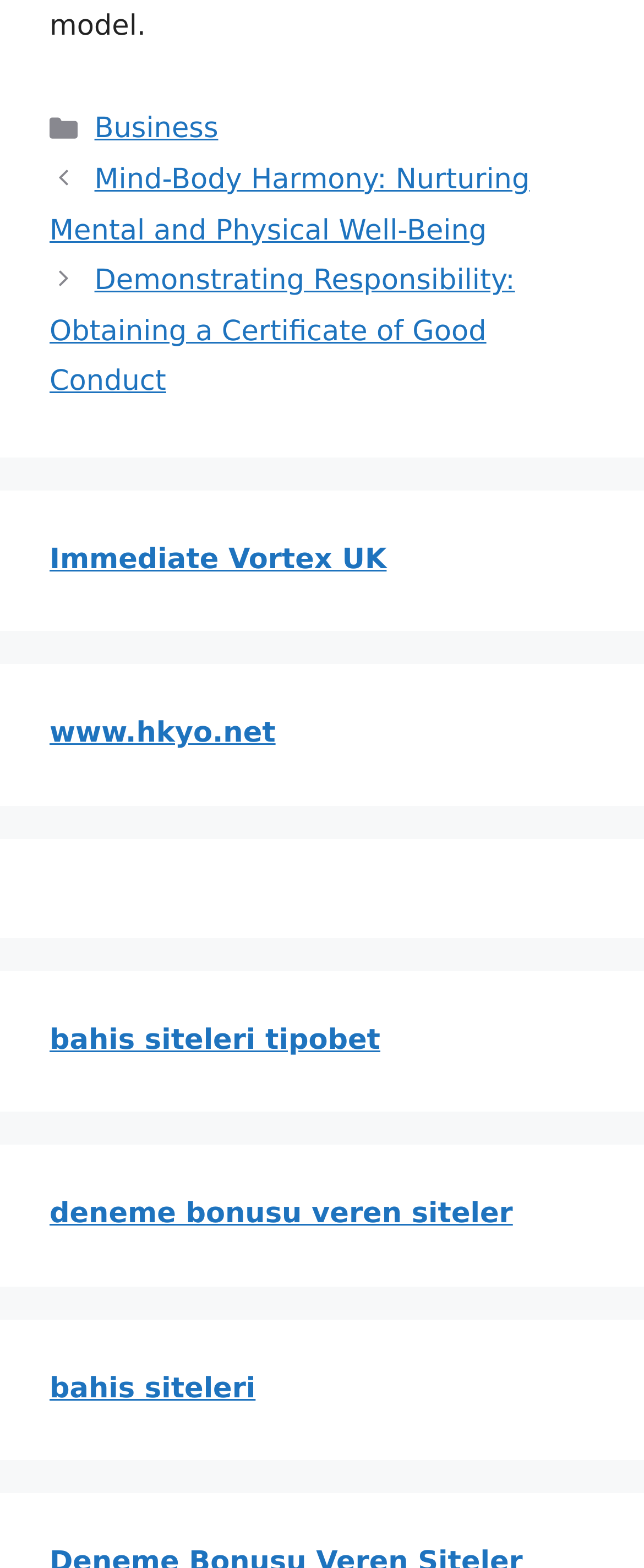Use one word or a short phrase to answer the question provided: 
What is the text of the second link in the posts section?

Demonstrating Responsibility: Obtaining a Certificate of Good Conduct